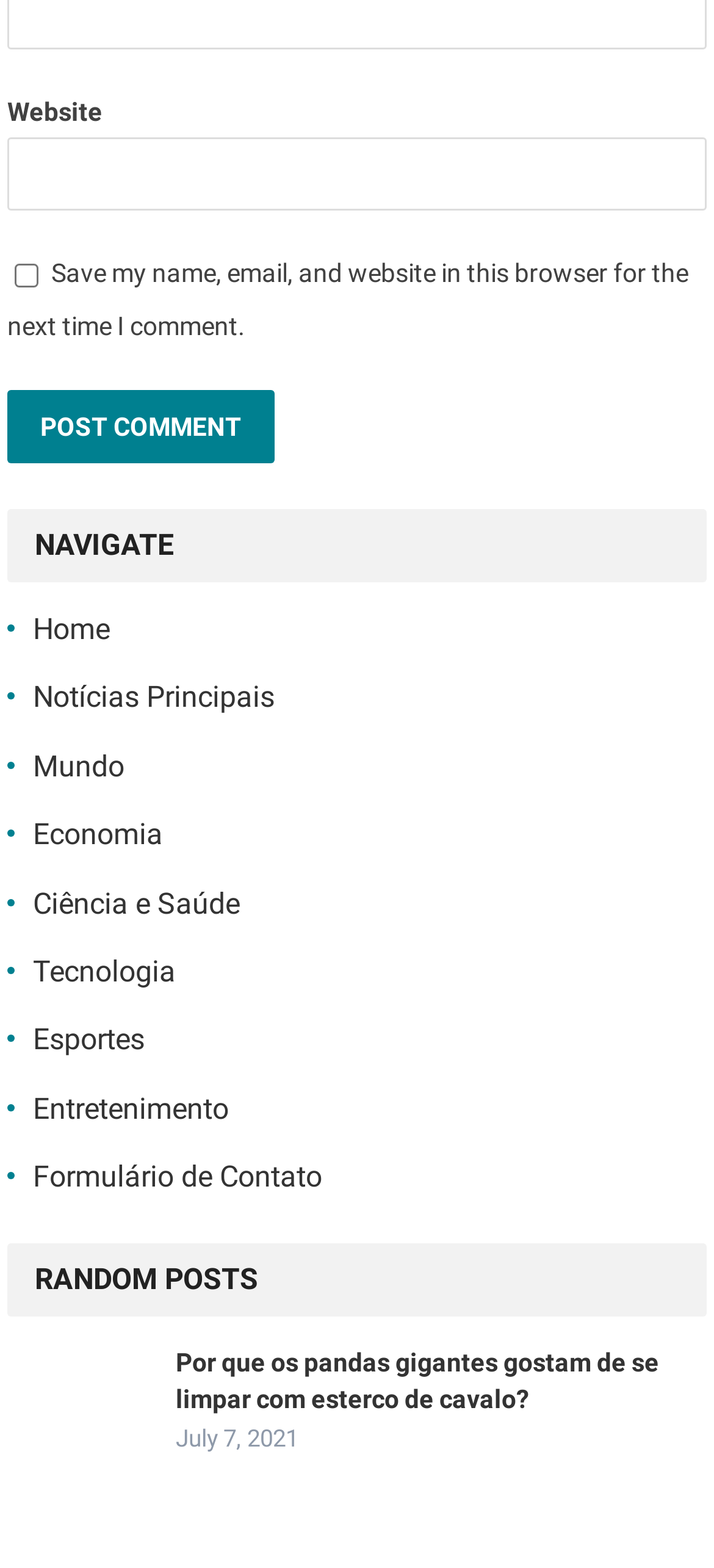Locate the bounding box coordinates of the clickable region to complete the following instruction: "Enter website."

[0.01, 0.088, 0.99, 0.135]